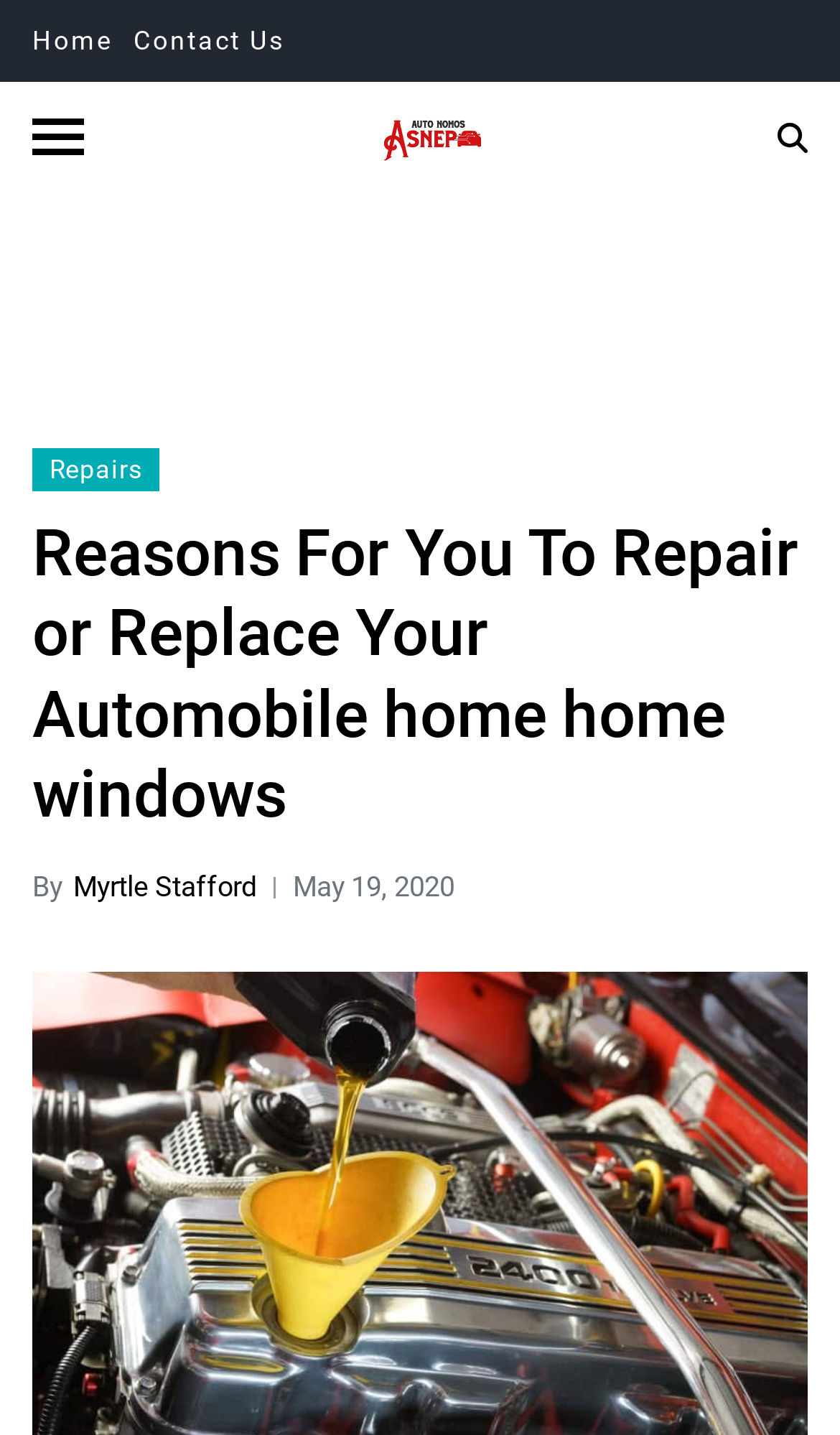Generate a comprehensive description of the webpage.

The webpage appears to be an article or blog post discussing the importance of repairing or replacing automobile windows. At the top of the page, there is a navigation menu with three links: "Home" on the left, "Contact Us" in the middle, and an "Off Canvas" button next to it. On the right side of the top section, there is a link to "Auto Nomos Asnepa" accompanied by an image with the same name.

Below the navigation menu, there is a large header section that spans the entire width of the page. Within this section, there is a link to "Repairs" on the left, followed by a heading that reads "Reasons For You To Repair or Replace Your Automobile home home windows". Below the heading, there is a byline that reads "By Myrtle Stafford" with the author's name linked, and a publication date of "May 19, 2020" next to it.

On the top right corner of the page, there is a small button with no text. The page also has a complementary section that takes up the majority of the page's height, but its contents are not specified in the accessibility tree.